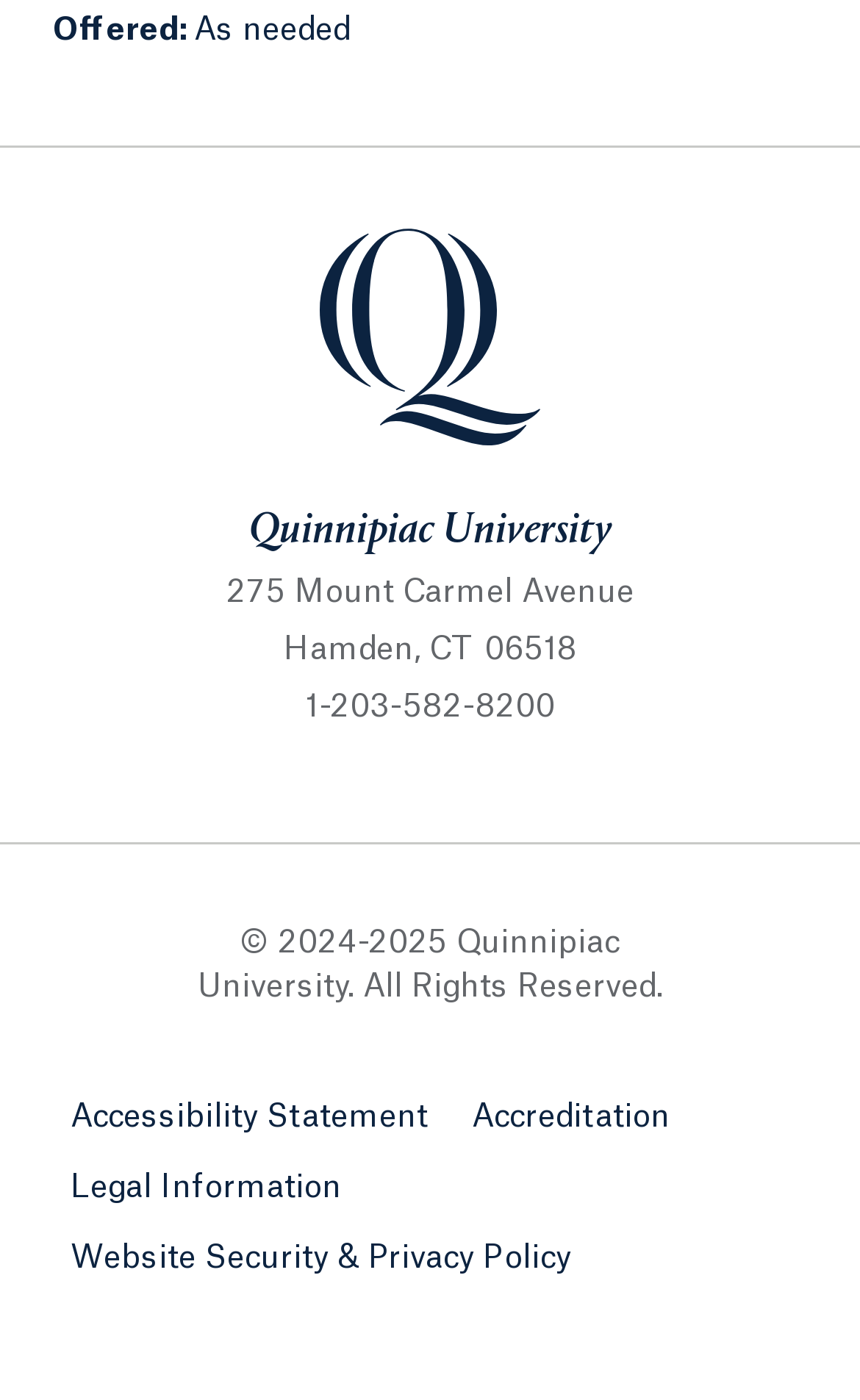Please examine the image and answer the question with a detailed explanation:
What is the phone number of Quinnipiac University?

I found the phone number by looking at the link element that contains the phone number. The link element is within the group element, which contains the university's contact information. The phone number is also displayed as static text within the link element.